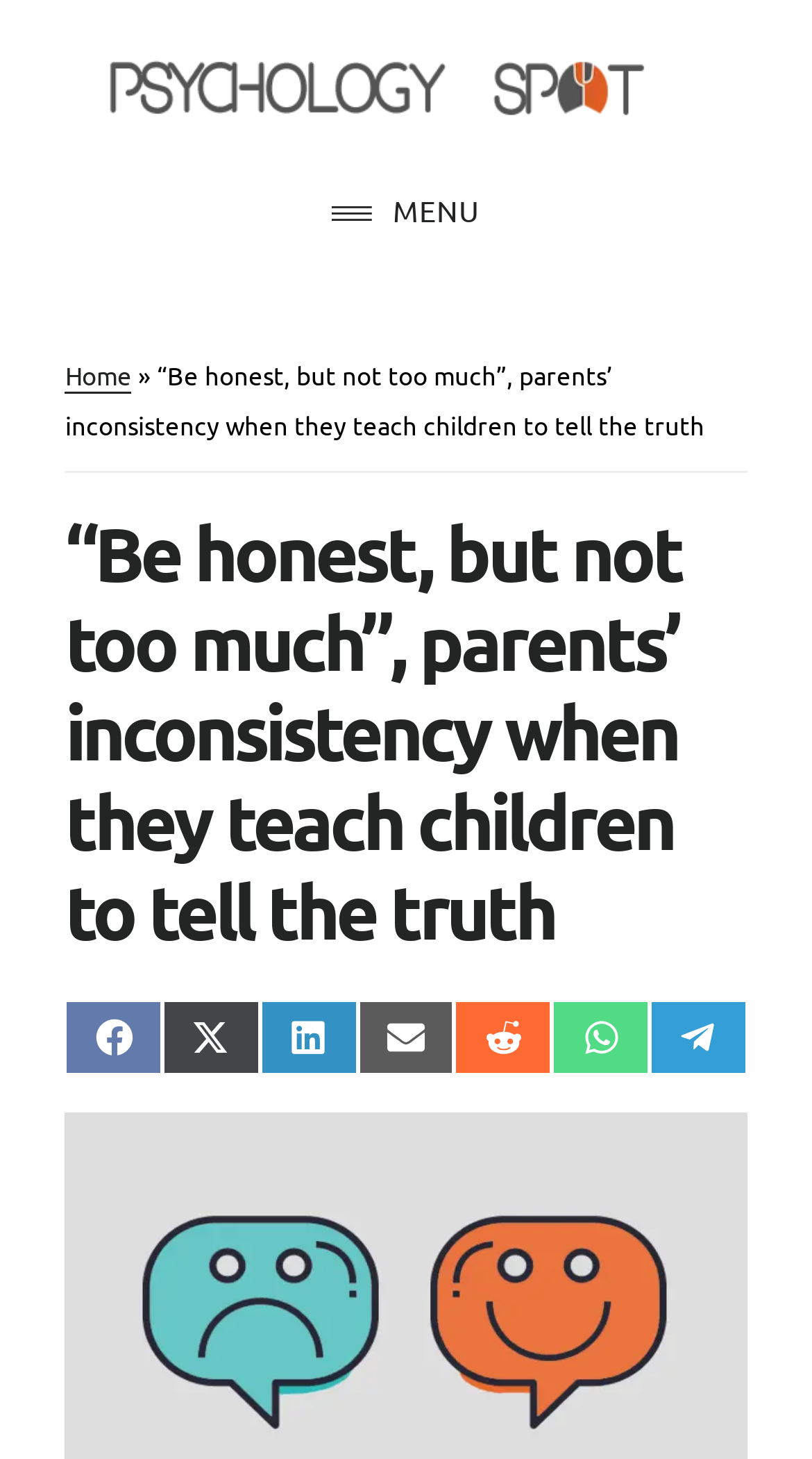Using the elements shown in the image, answer the question comprehensively: How many social media sharing links are available?

I counted the number of social media sharing links by looking at the links at the bottom of the webpage, which include 'SHARE ON FACEBOOK', 'SHARE ON X (TWITTER)', 'SHARE ON LINKEDIN', 'SHARE ON EMAIL', 'SHARE ON REDDIT', 'SHARE ON WHATSAPP', and 'SHARE ON TELEGRAM'.